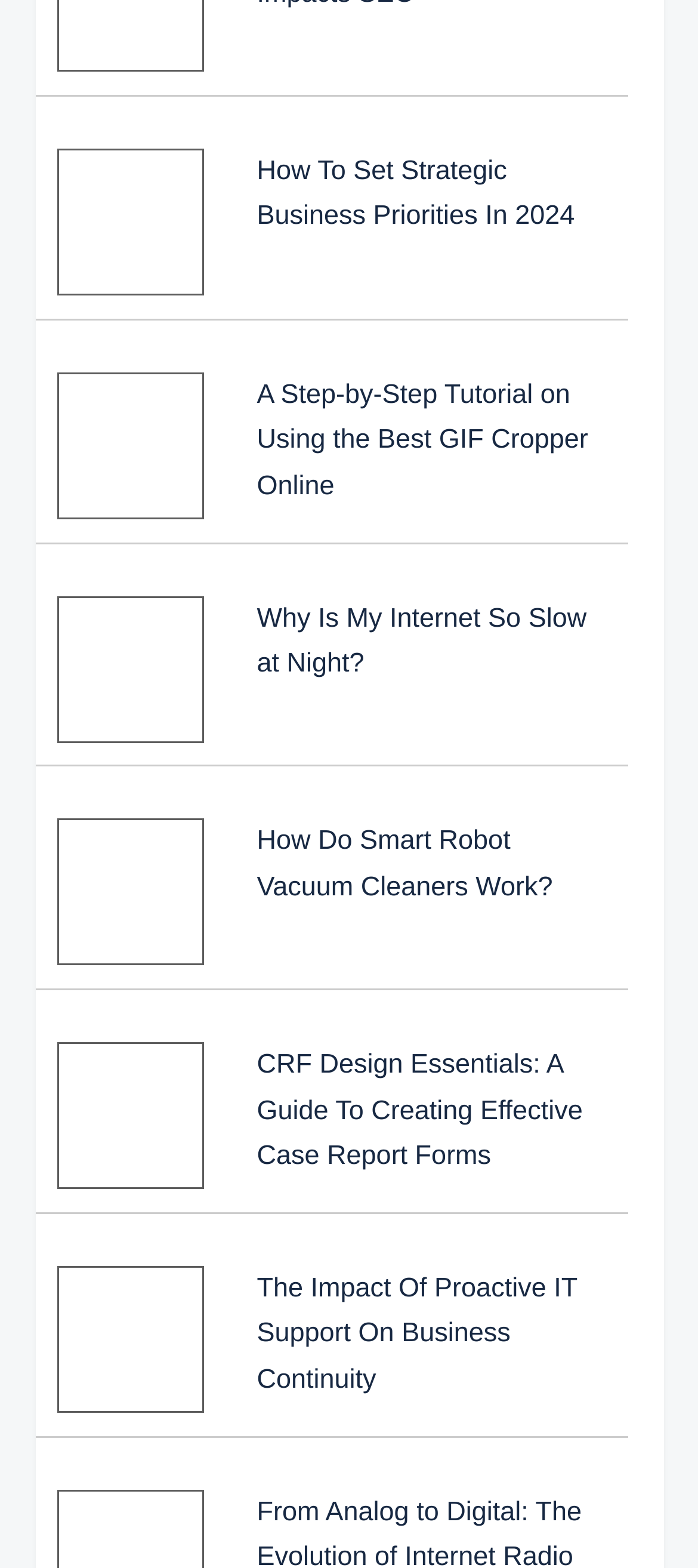Give a concise answer using only one word or phrase for this question:
How many images are on this webpage?

8